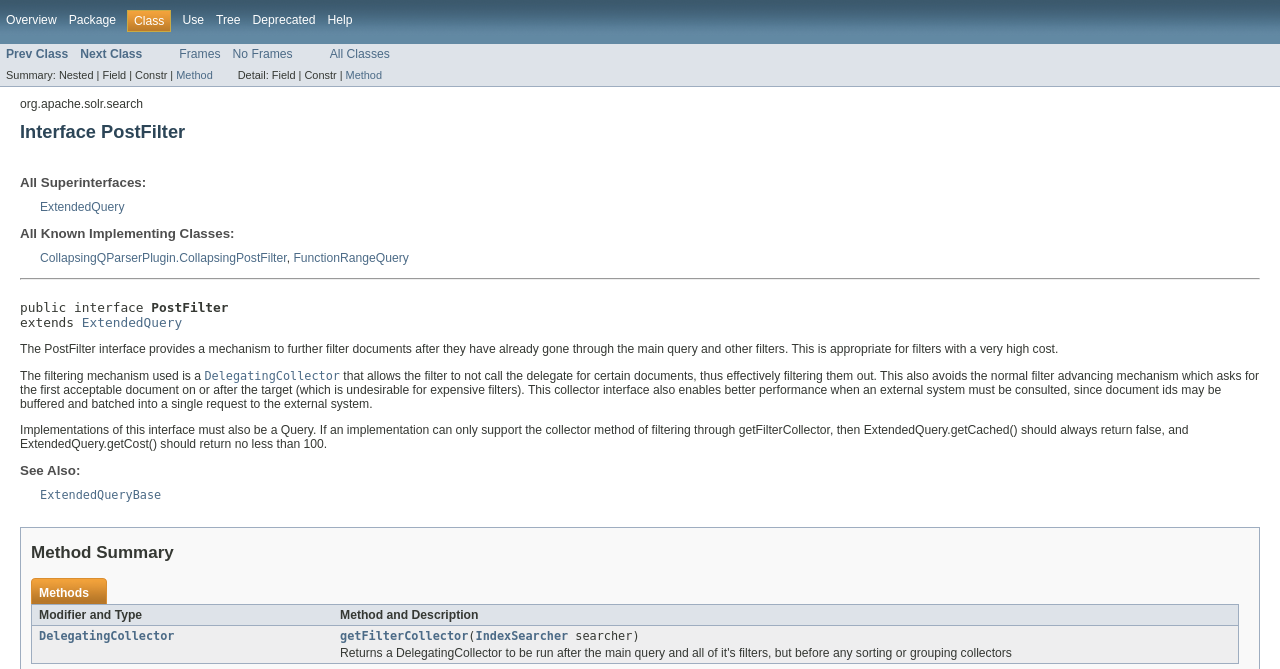Find the bounding box coordinates of the clickable region needed to perform the following instruction: "See Also ExtendedQueryBase". The coordinates should be provided as four float numbers between 0 and 1, i.e., [left, top, right, bottom].

[0.031, 0.729, 0.126, 0.75]